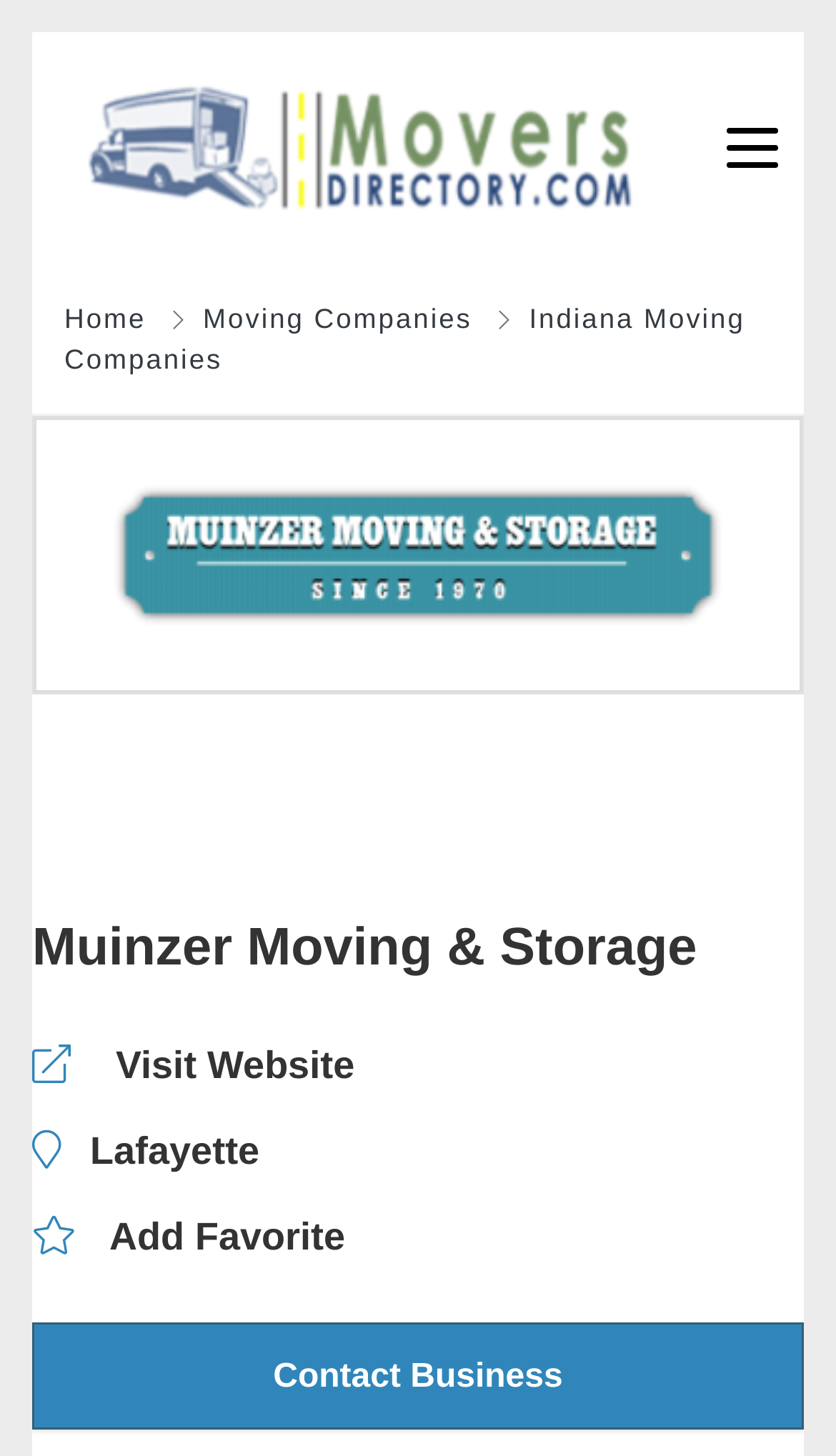Identify the bounding box coordinates of the region that needs to be clicked to carry out this instruction: "go to home page". Provide these coordinates as four float numbers ranging from 0 to 1, i.e., [left, top, right, bottom].

[0.0, 0.91, 0.2, 0.96]